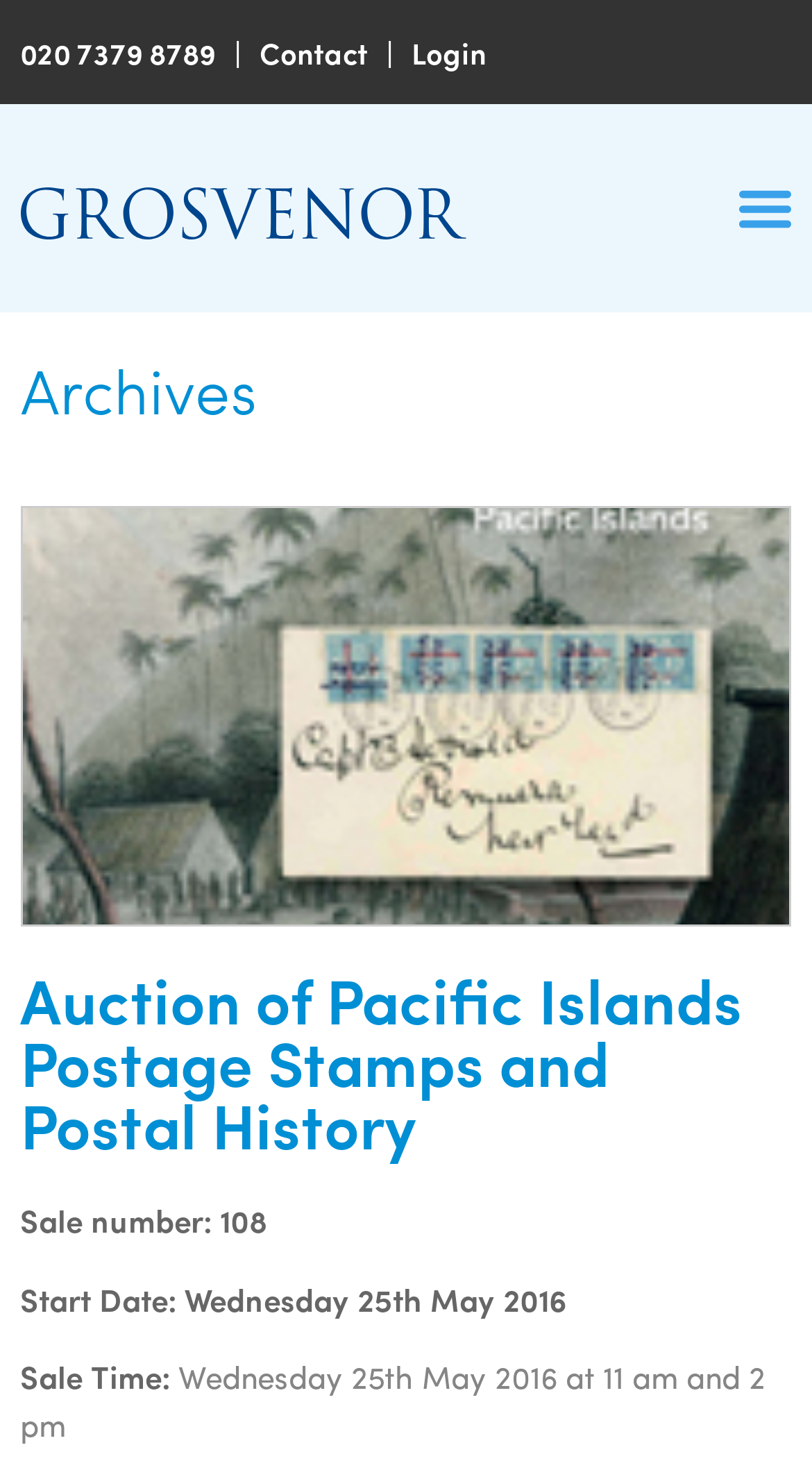What is the sale number of the auction?
Using the details shown in the screenshot, provide a comprehensive answer to the question.

The sale number of the auction can be found in the StaticText element 'Sale number: 108', which is located under the heading 'Archives'.